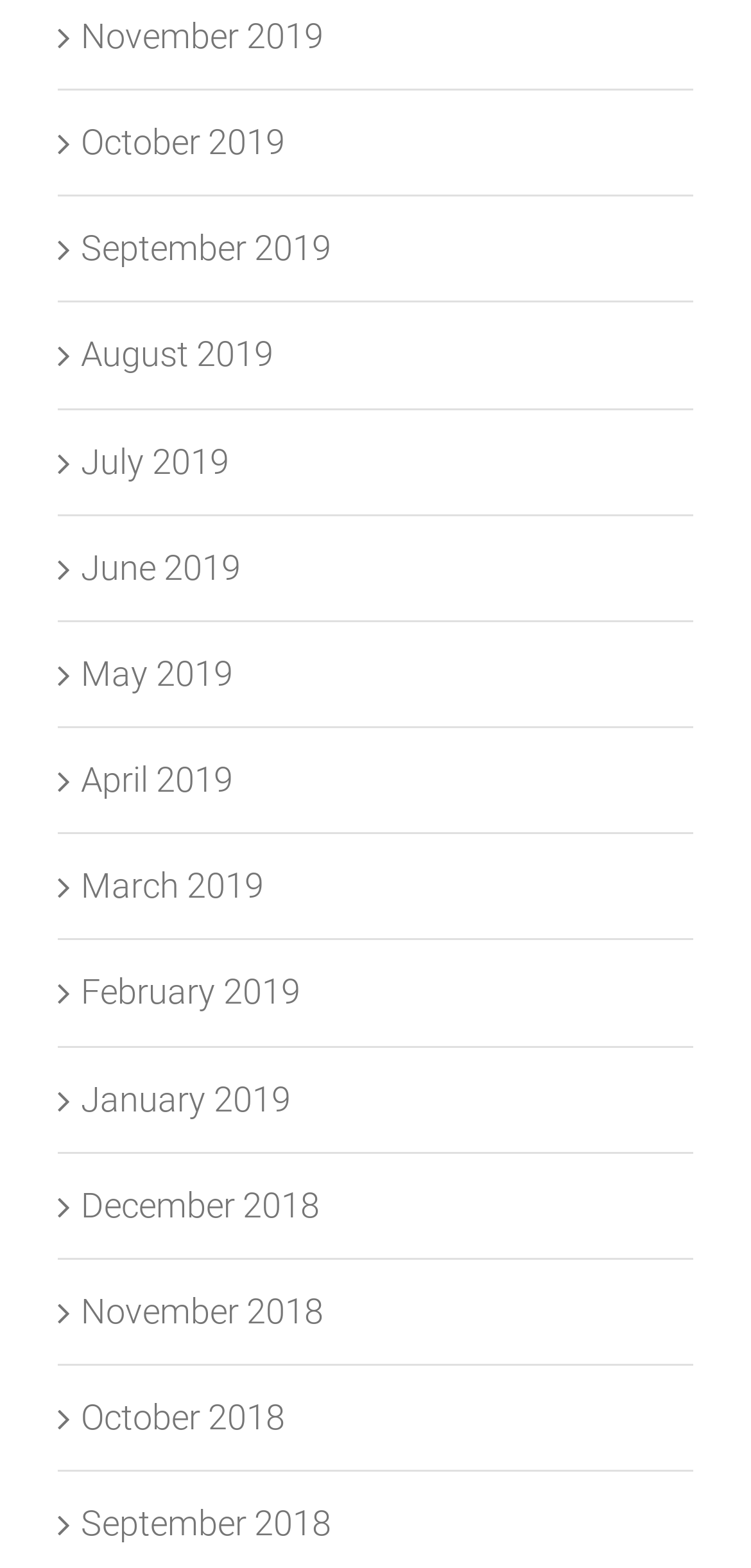Locate the bounding box coordinates of the element I should click to achieve the following instruction: "Read July 2019 articles".

[0.108, 0.281, 0.305, 0.307]